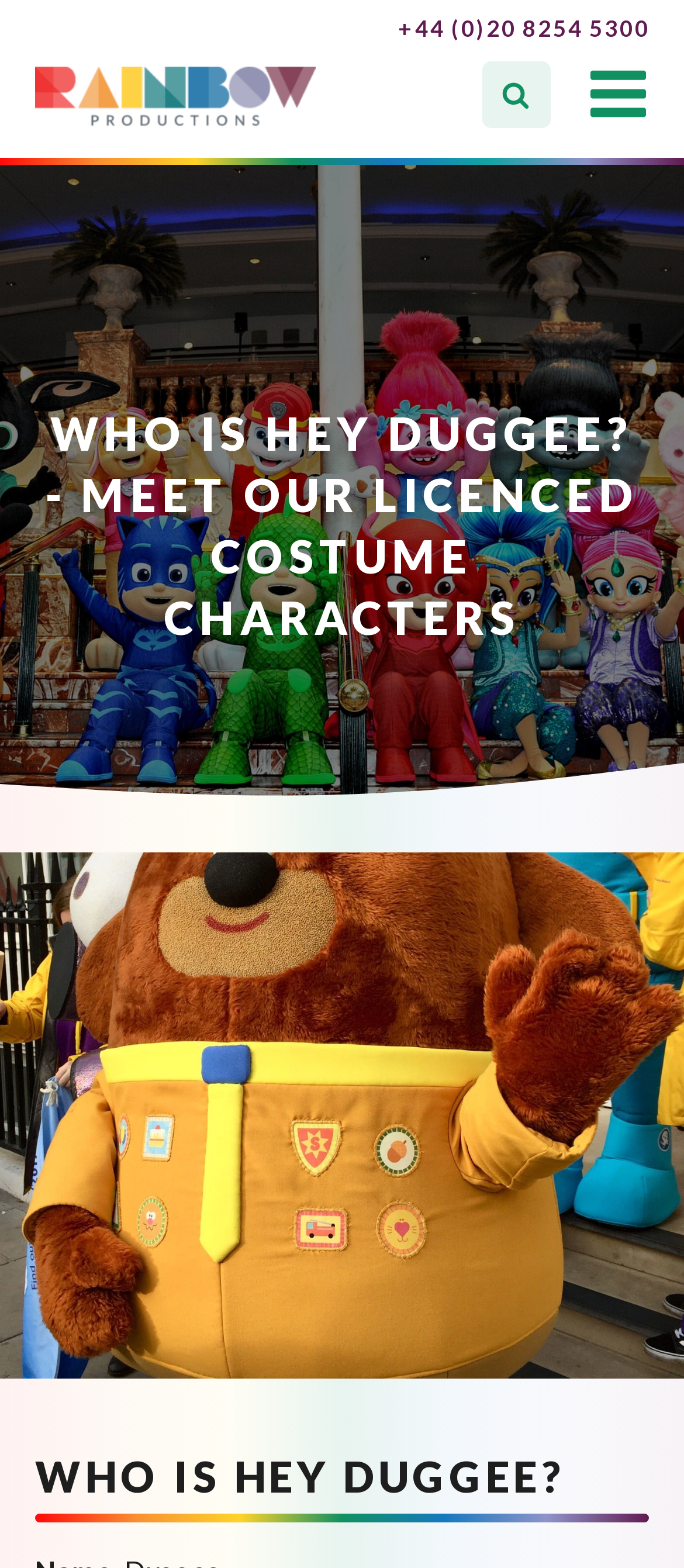Can you find the bounding box coordinates for the UI element given this description: "+44 (0)20 8254 5300"? Provide the coordinates as four float numbers between 0 and 1: [left, top, right, bottom].

[0.582, 0.009, 0.95, 0.027]